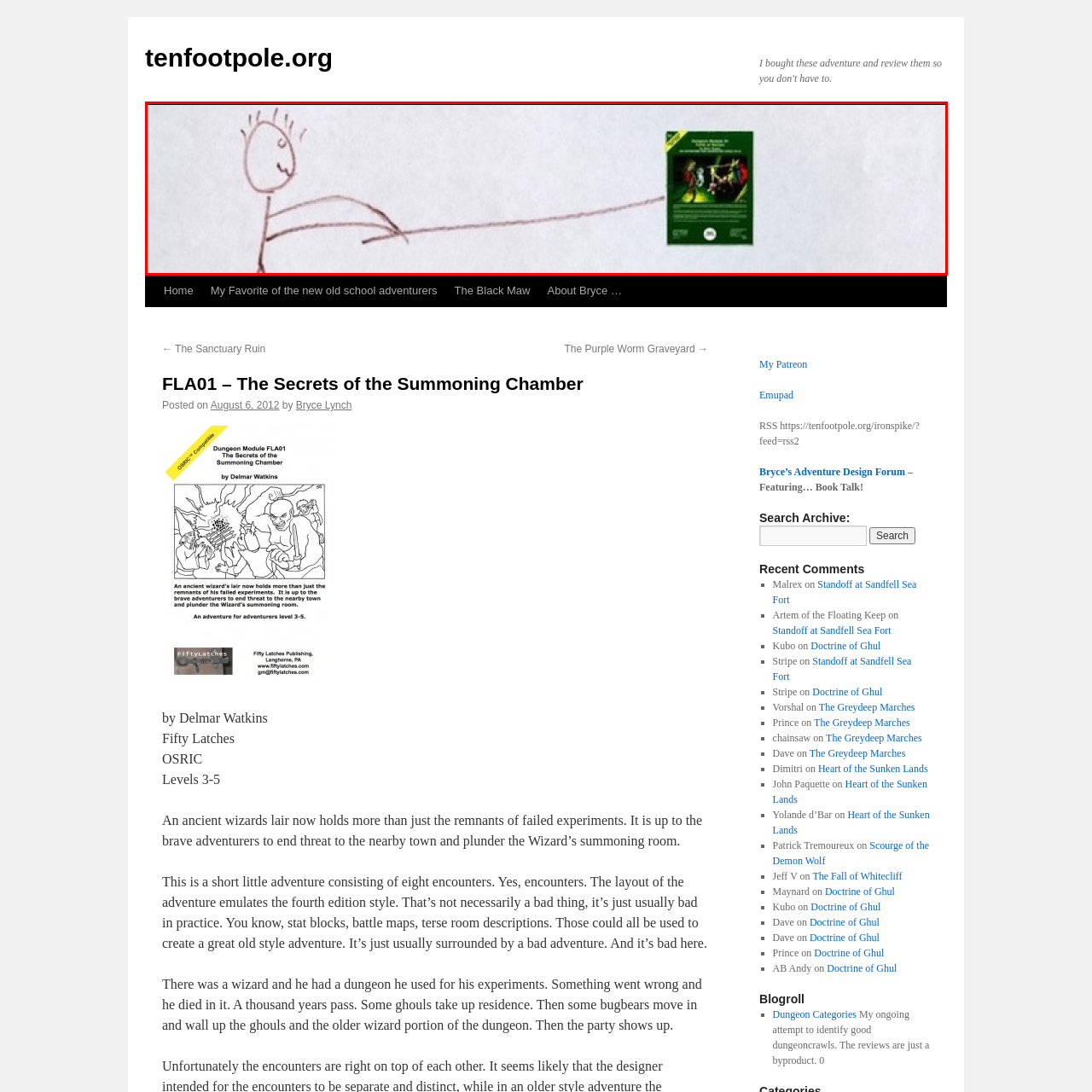What type of game is 'FLA01 – The Secrets of the Summoning Chamber'?
Please closely examine the image within the red bounding box and provide a detailed answer based on the visual information.

The game box is described as resembling a tabletop role-playing game, and the title 'FLA01 – The Secrets of the Summoning Chamber' suggests an adventure set in a wizard's lair, which is a common theme in tabletop role-playing games.